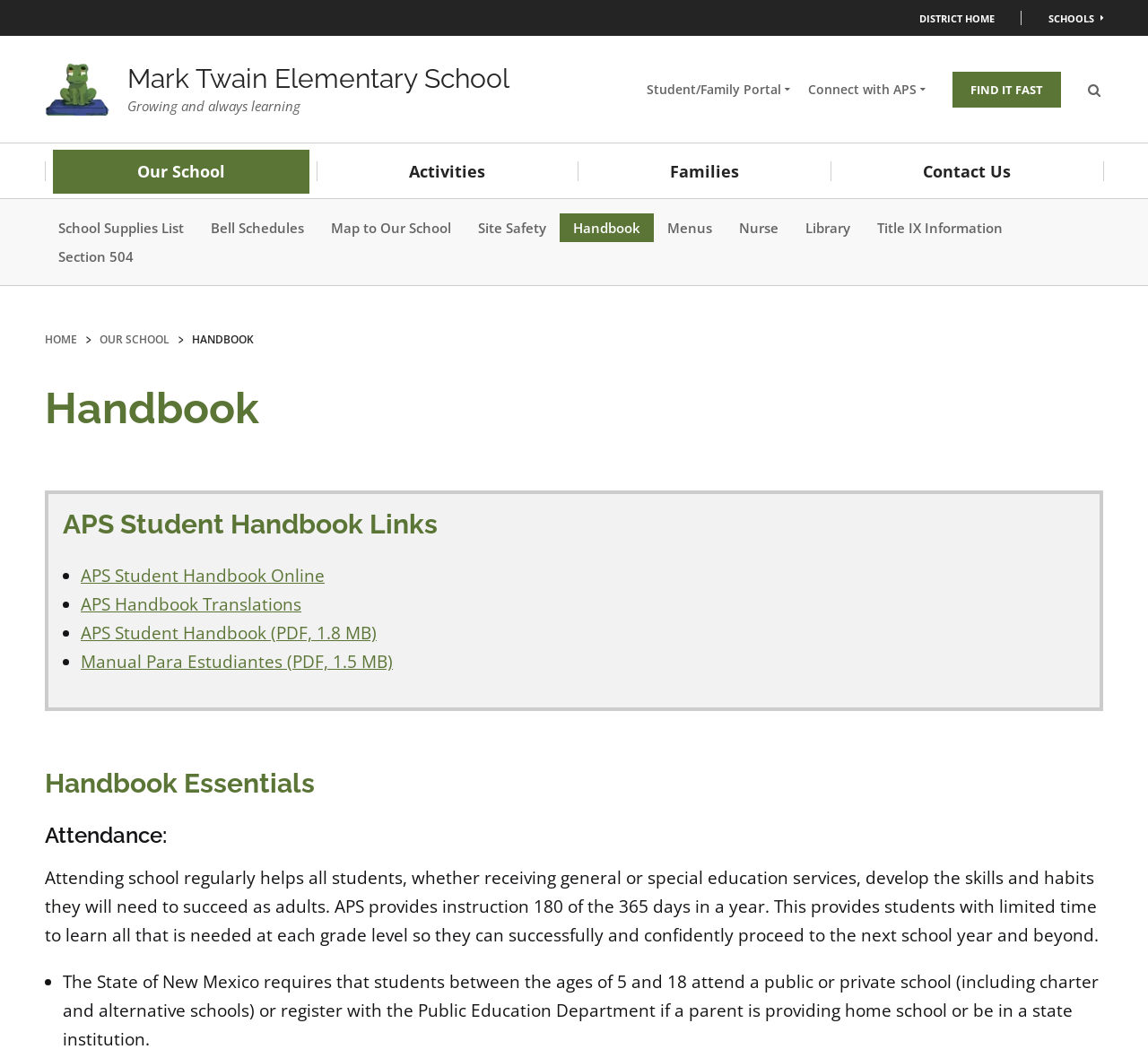Identify the bounding box for the UI element that is described as follows: "Safe Drop-Off / Pick-Up Procedures".

[0.529, 0.222, 0.693, 0.275]